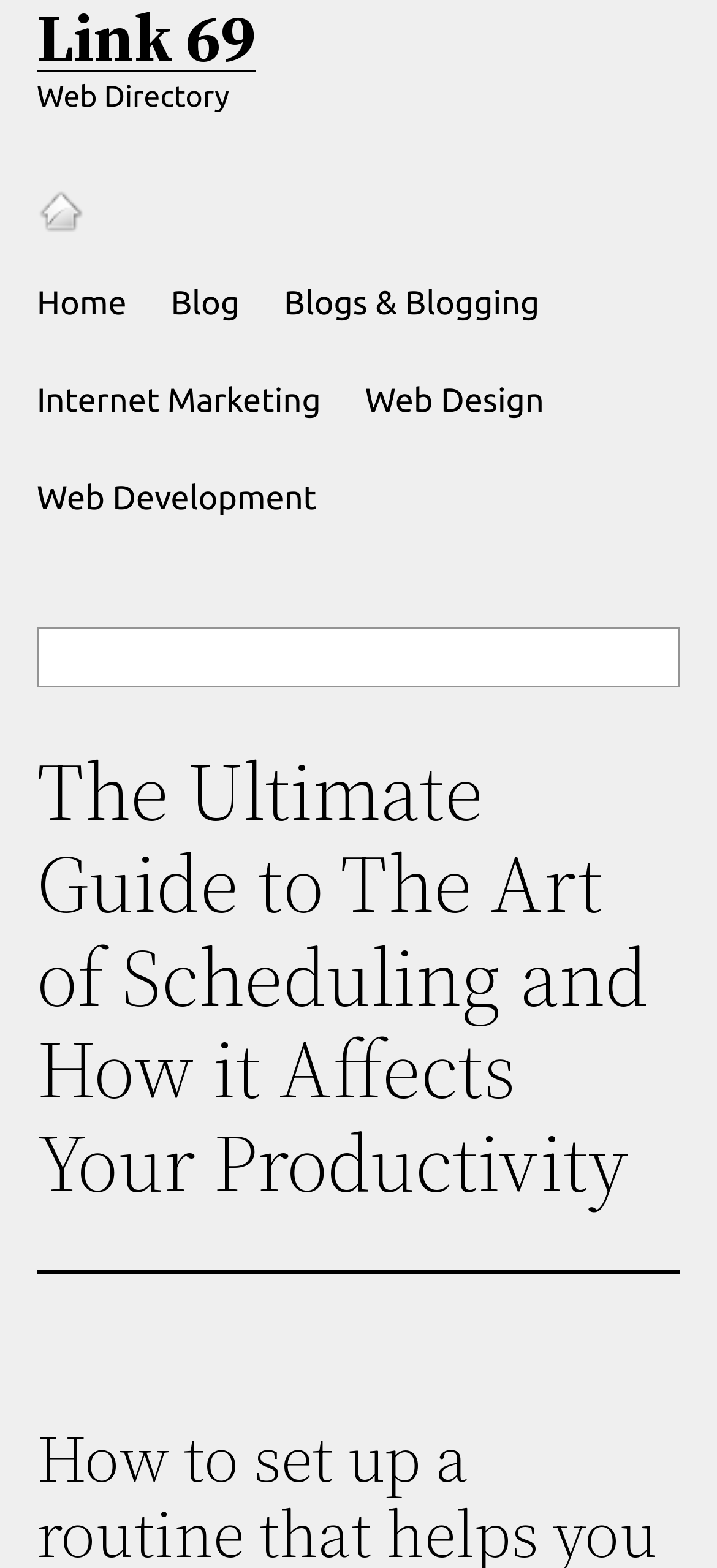Please determine the main heading text of this webpage.

The Ultimate Guide to The Art of Scheduling and How it Affects Your Productivity